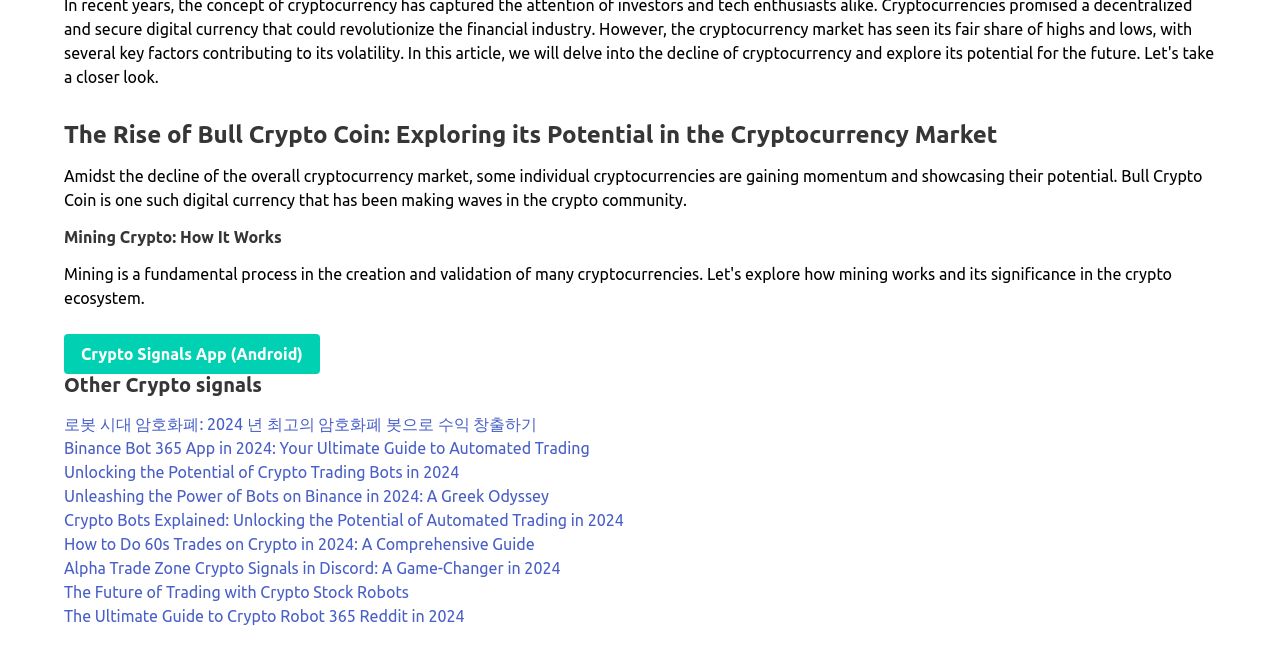What is the theme of the webpage?
Kindly give a detailed and elaborate answer to the question.

The webpage contains multiple articles and links related to cryptocurrency, such as Bull Crypto Coin, crypto signals, and automated trading, which suggests that the theme of the webpage is cryptocurrency.